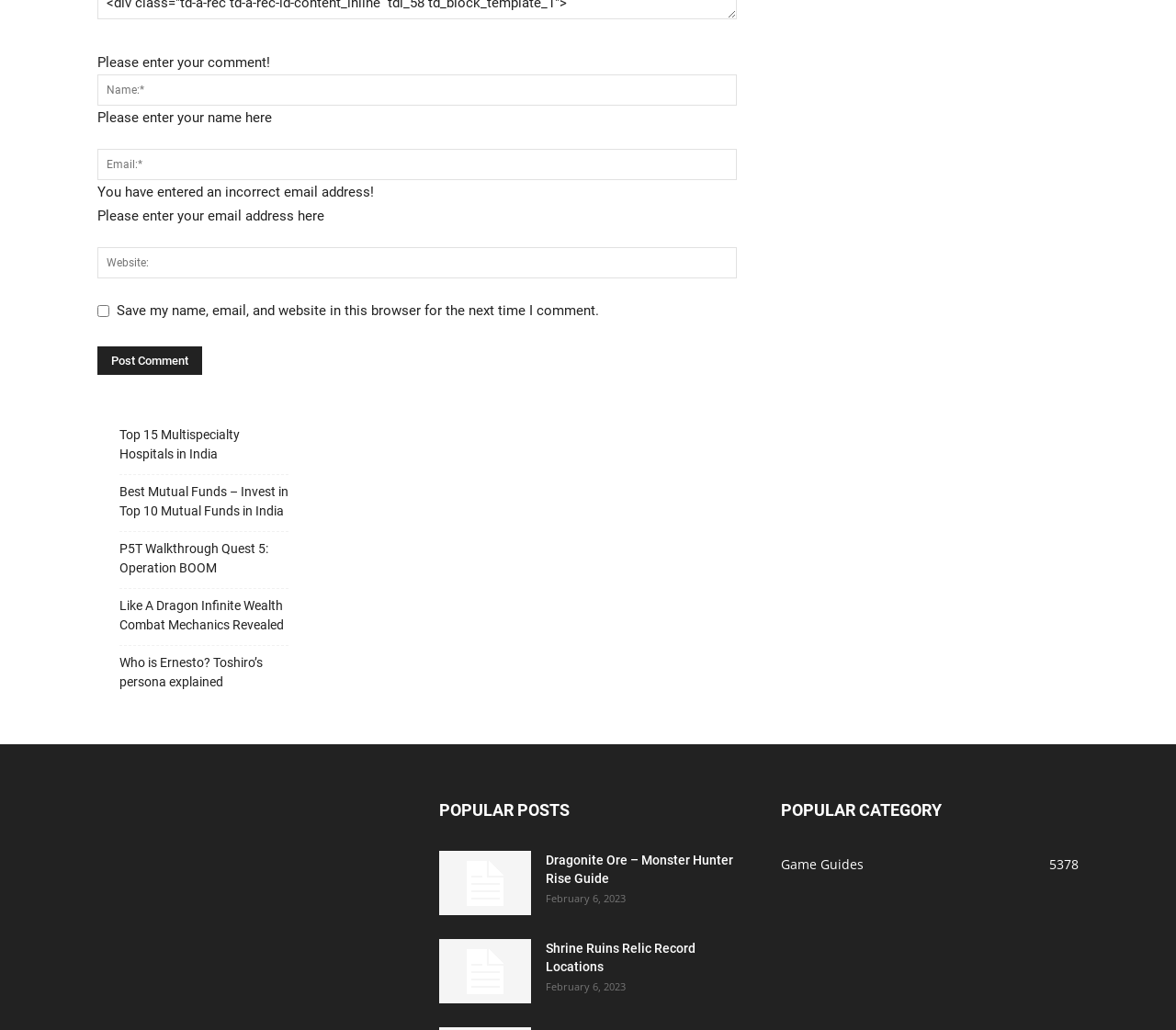Find and specify the bounding box coordinates that correspond to the clickable region for the instruction: "Click on 'Contact Us today'".

None